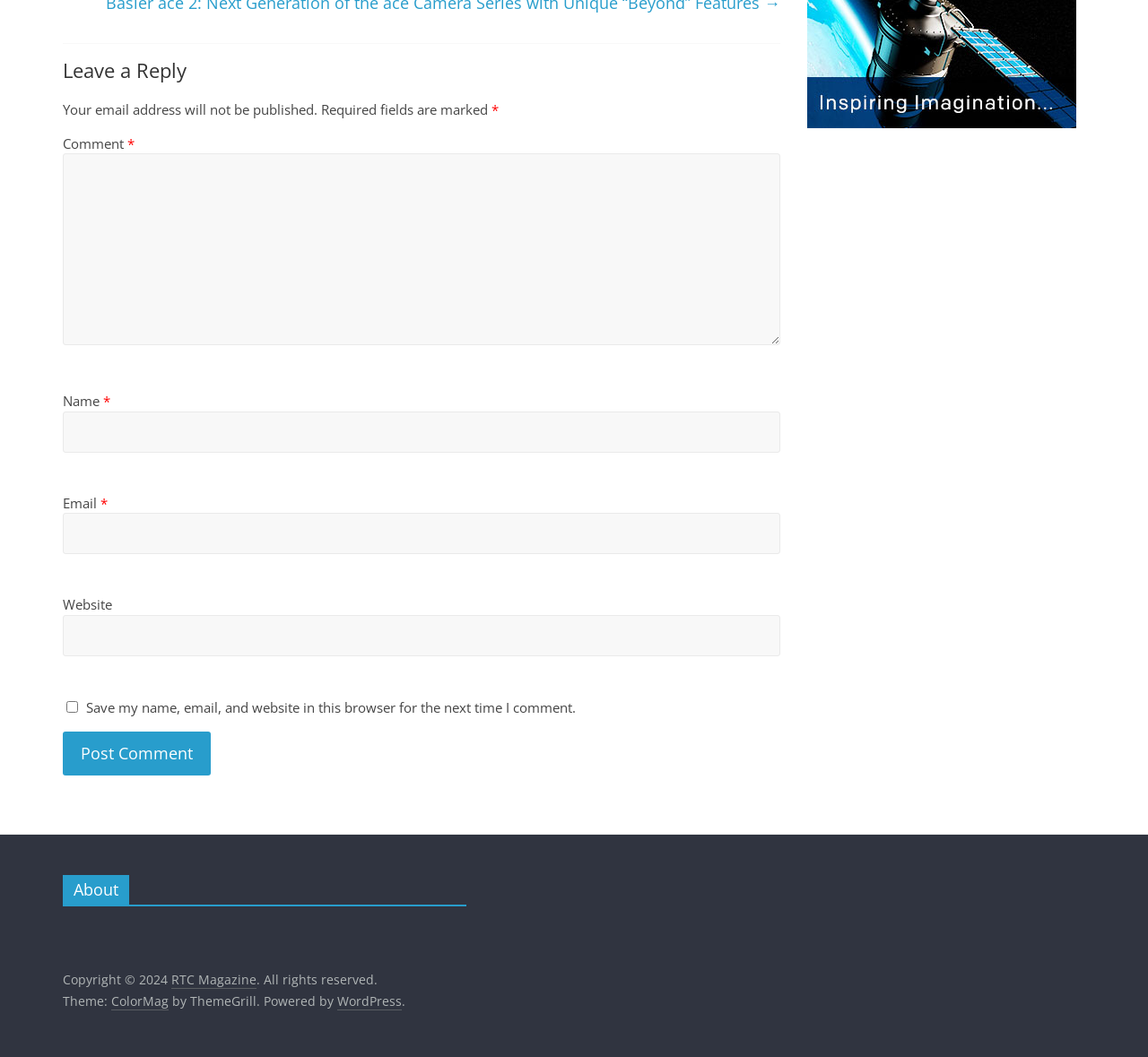What is the theme of the website?
Refer to the image and provide a detailed answer to the question.

The theme of the website is mentioned at the bottom of the webpage, which is 'ColorMag' by 'ThemeGrill'.